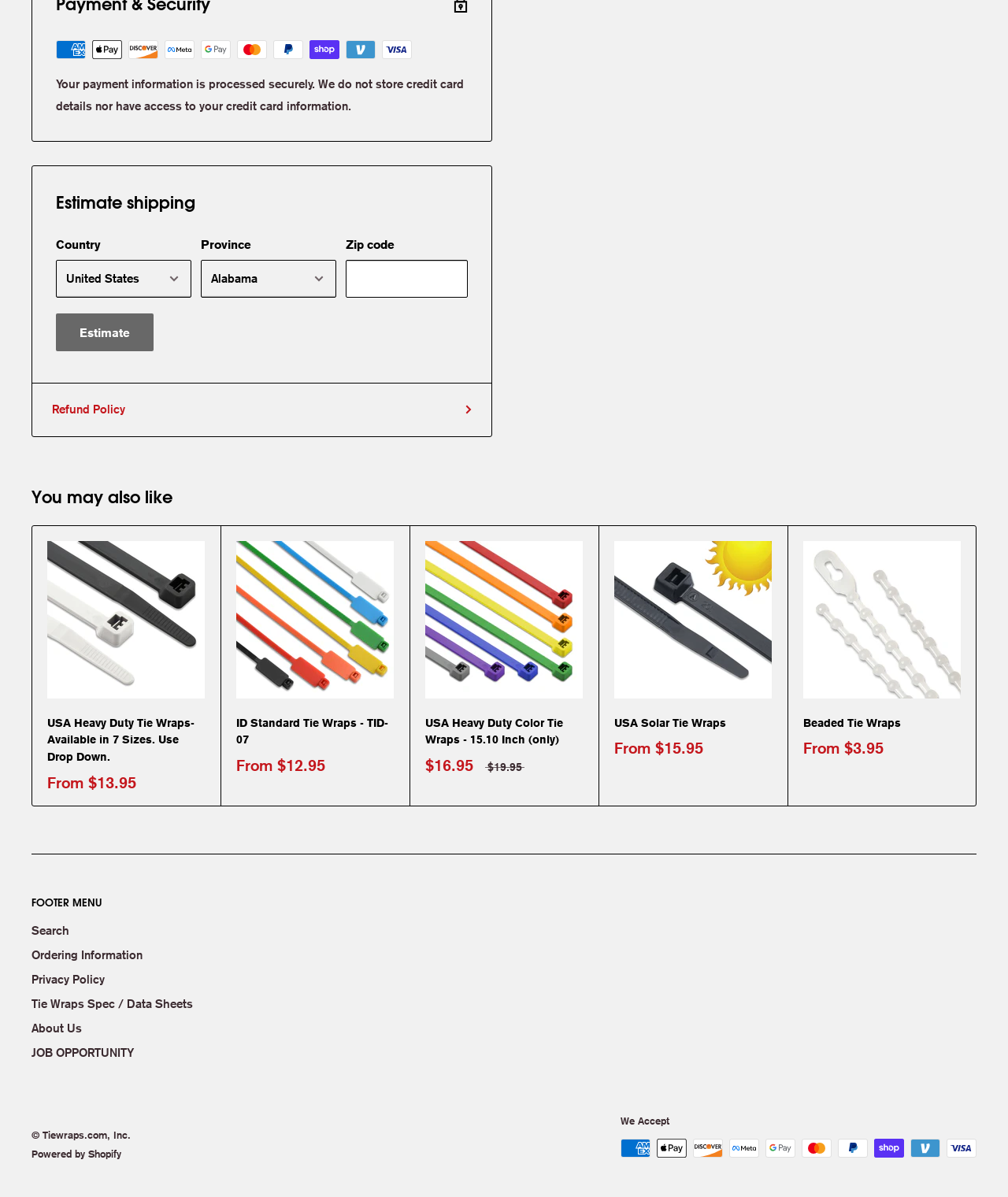Identify the bounding box coordinates of the part that should be clicked to carry out this instruction: "Click on USA Heavy Duty Tie Wraps-Available in 7 Sizes".

[0.047, 0.452, 0.203, 0.583]